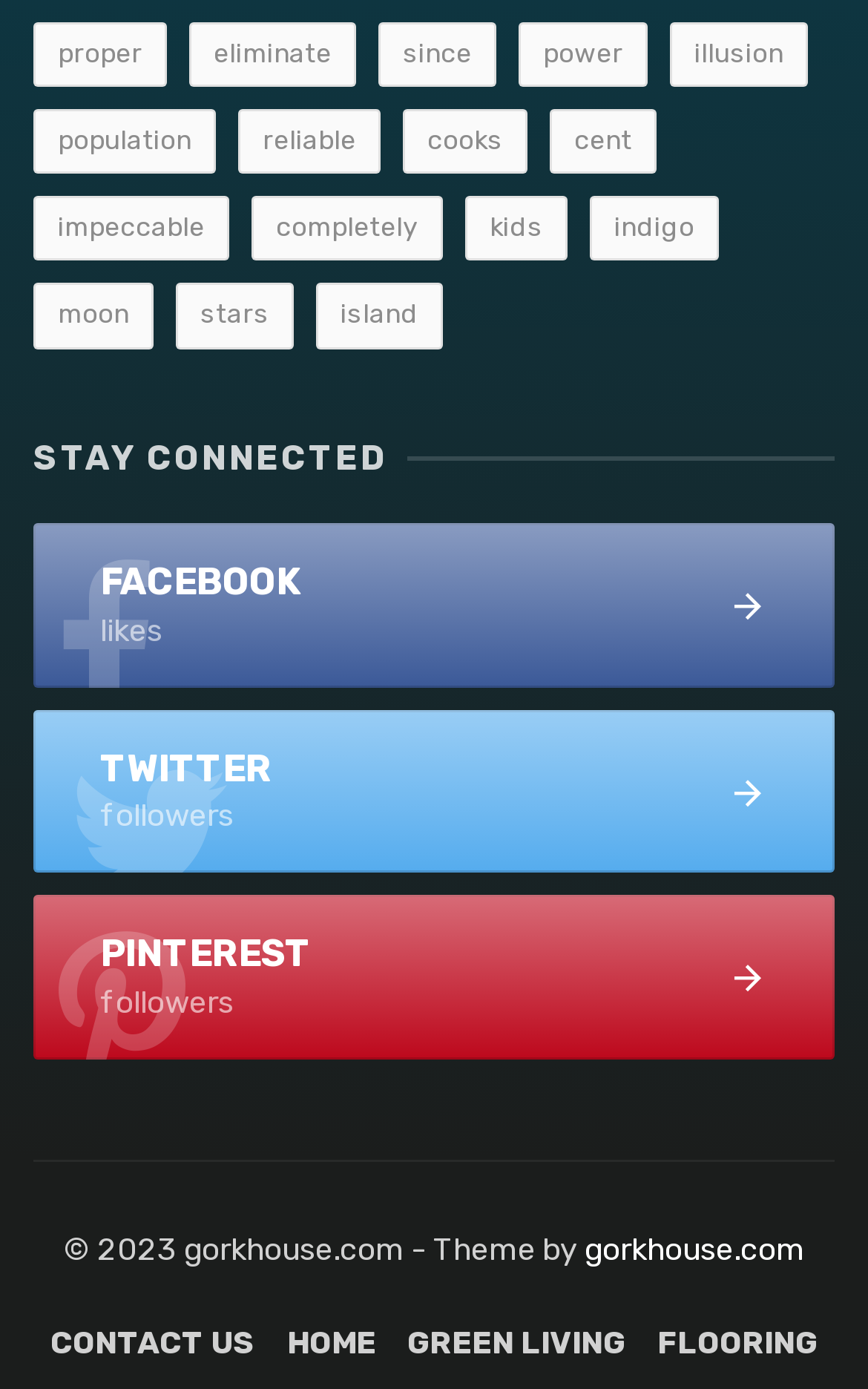What is the vertical position of the 'STAY CONNECTED' heading relative to the 'FACEBOOK' link?
Use the image to answer the question with a single word or phrase.

above